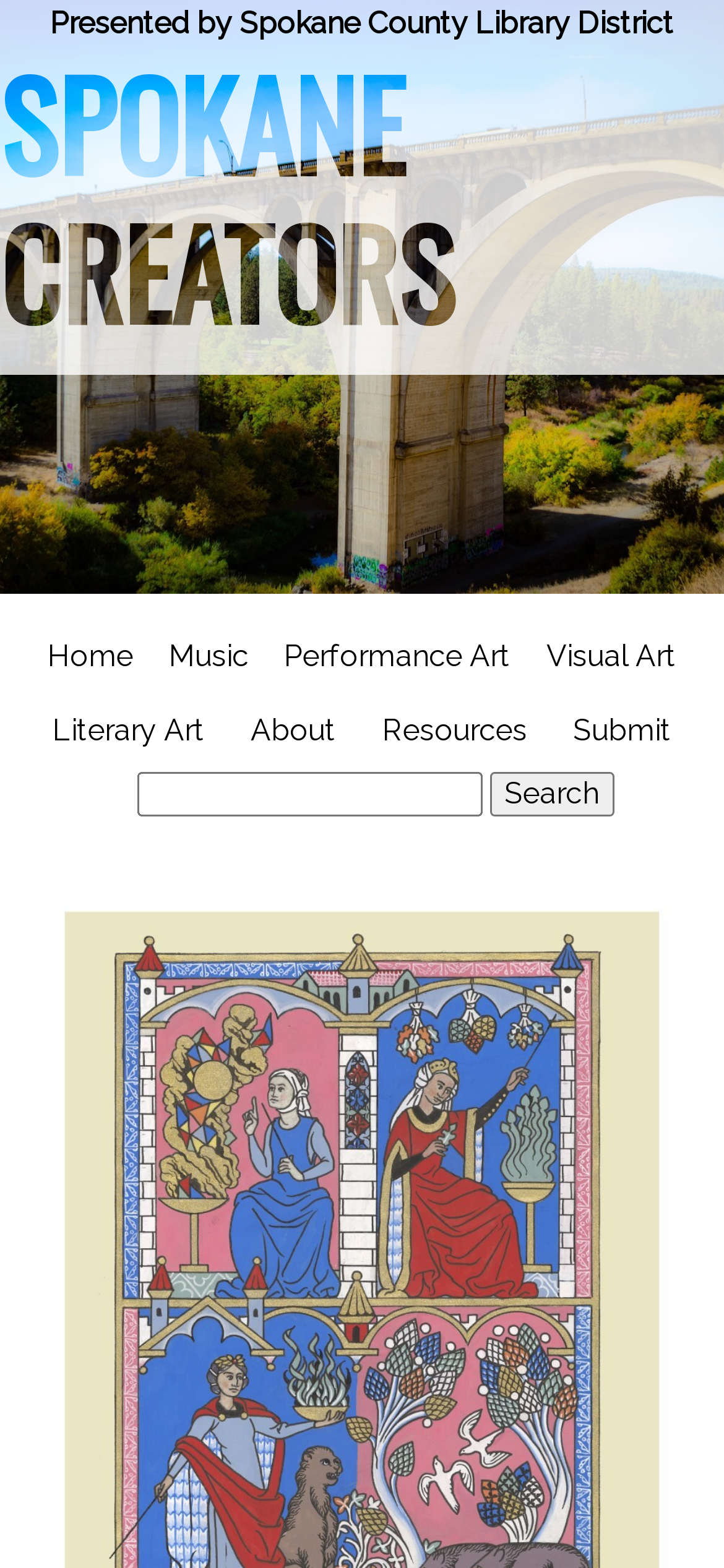How many links are there in the navigation menu?
Using the information from the image, provide a comprehensive answer to the question.

The navigation menu consists of links 'Home', 'Music', 'Performance Art', 'Visual Art', 'Literary Art', 'About', and 'Resources', which totals 7 links.